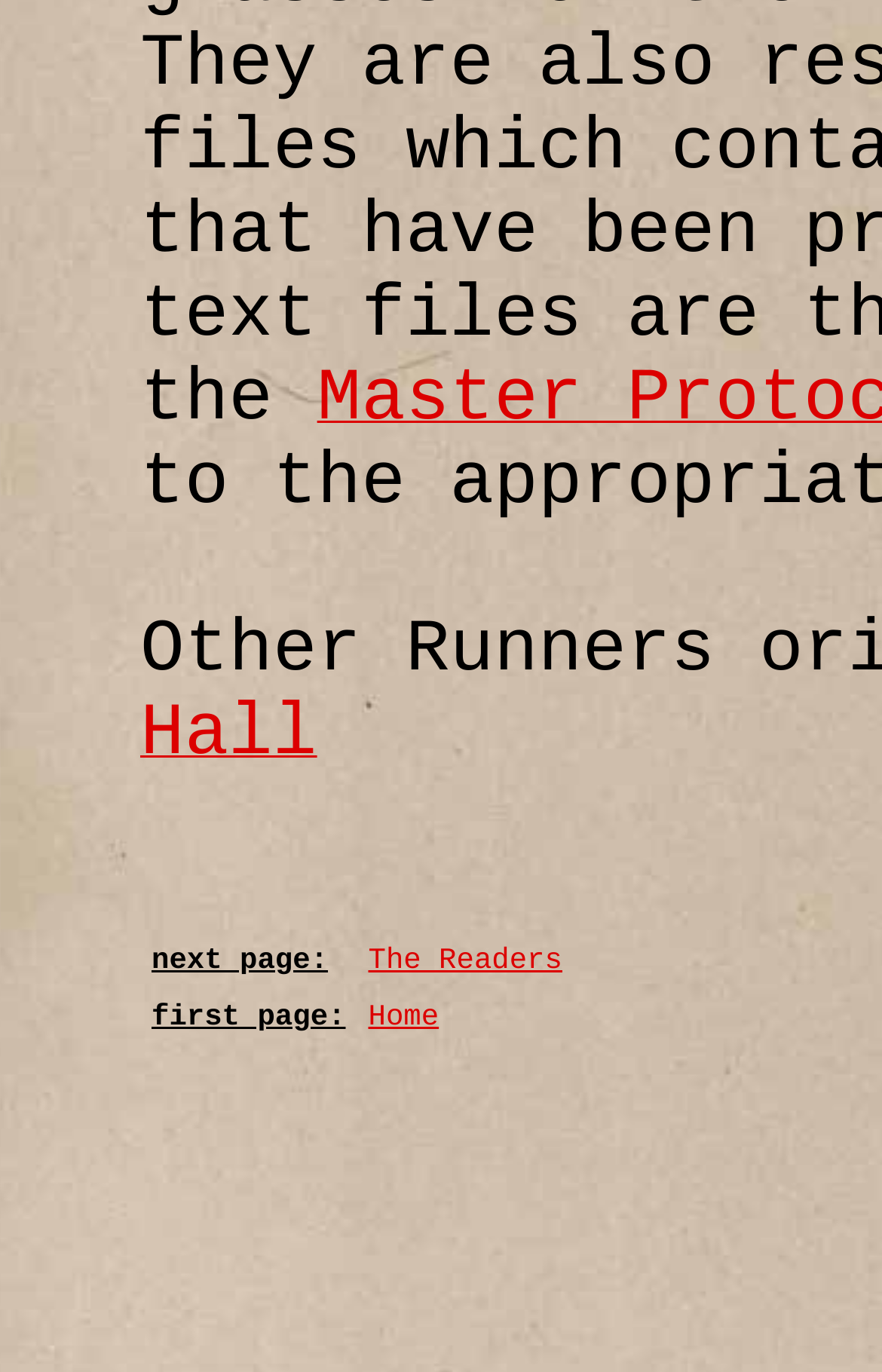Given the element description "Home", identify the bounding box of the corresponding UI element.

[0.418, 0.823, 0.498, 0.851]